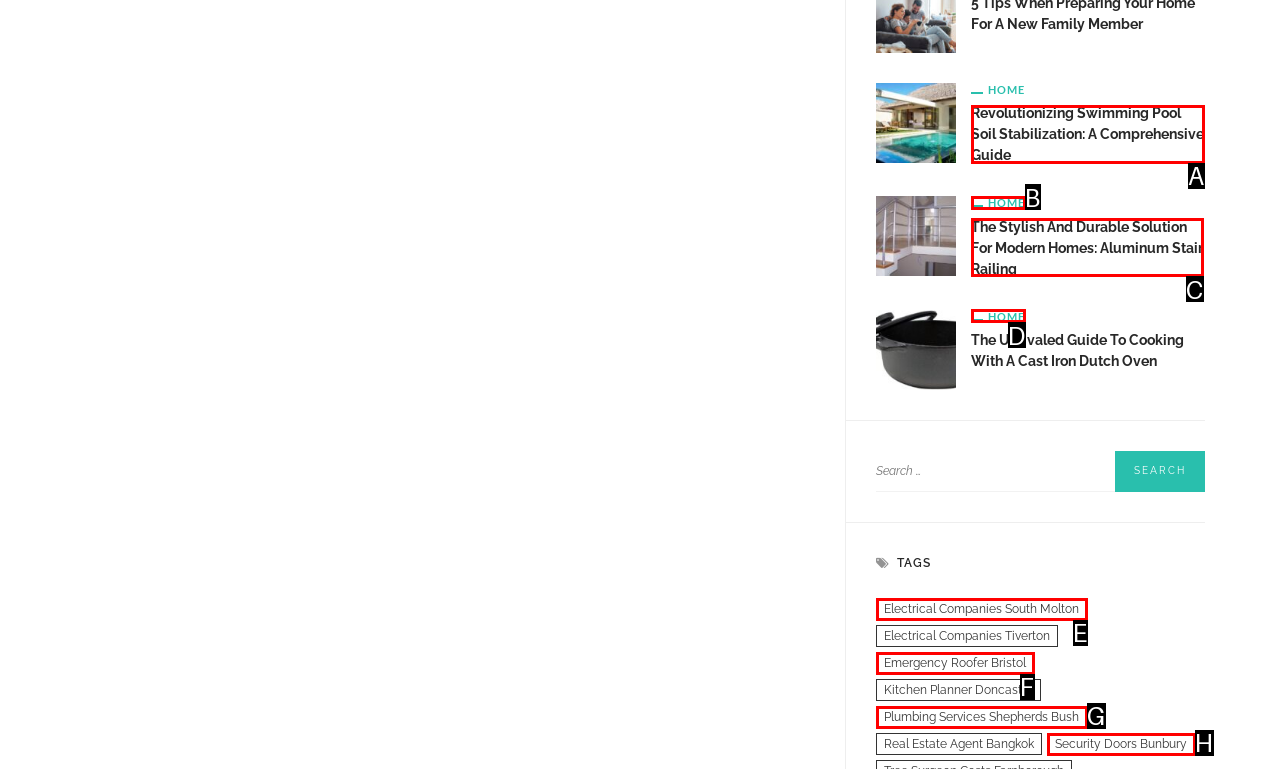Find the HTML element that corresponds to the description: Dimension:. Indicate your selection by the letter of the appropriate option.

None